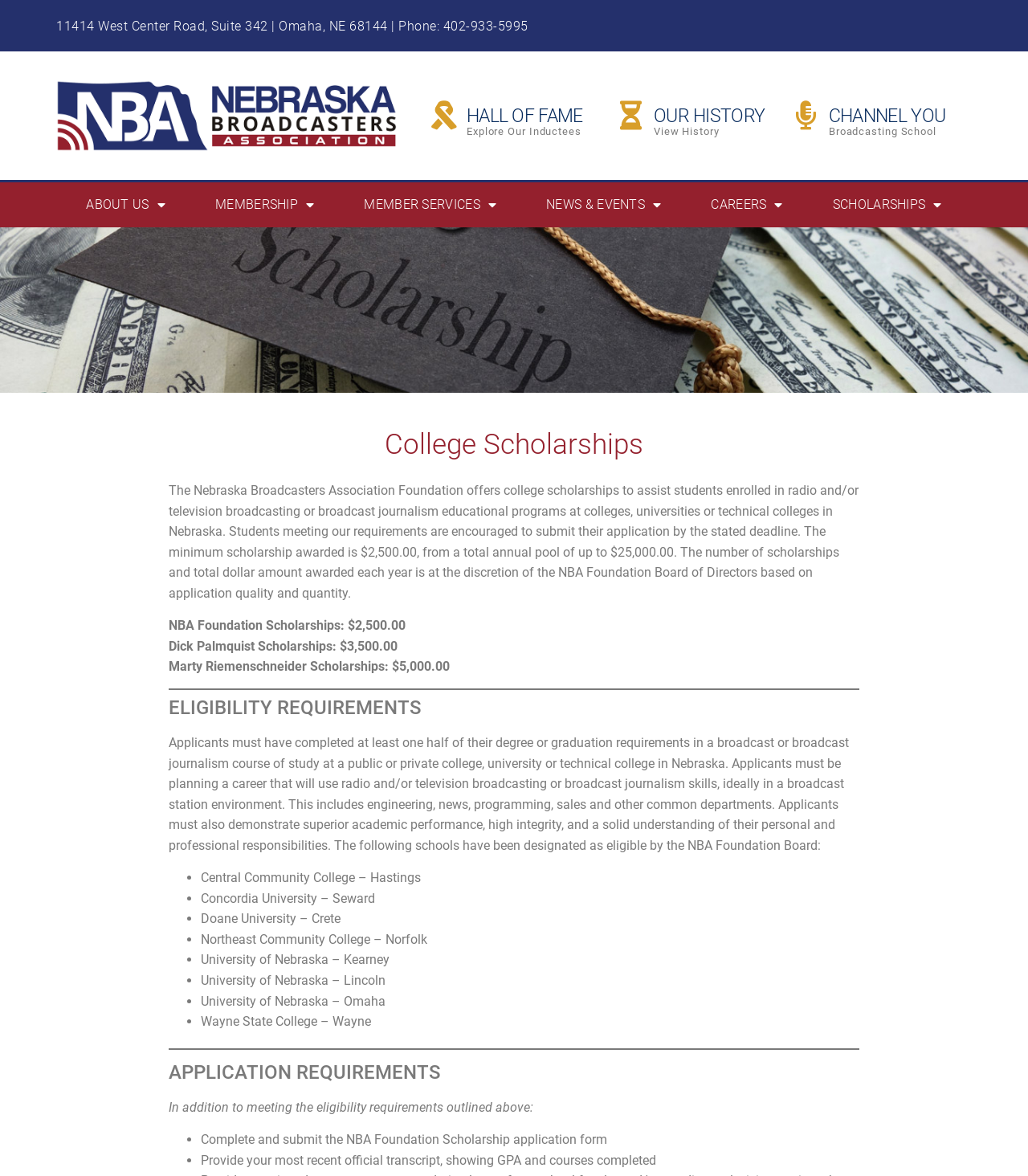Locate the bounding box coordinates of the clickable region to complete the following instruction: "Read about ELIGIBILITY REQUIREMENTS."

[0.164, 0.592, 0.836, 0.612]